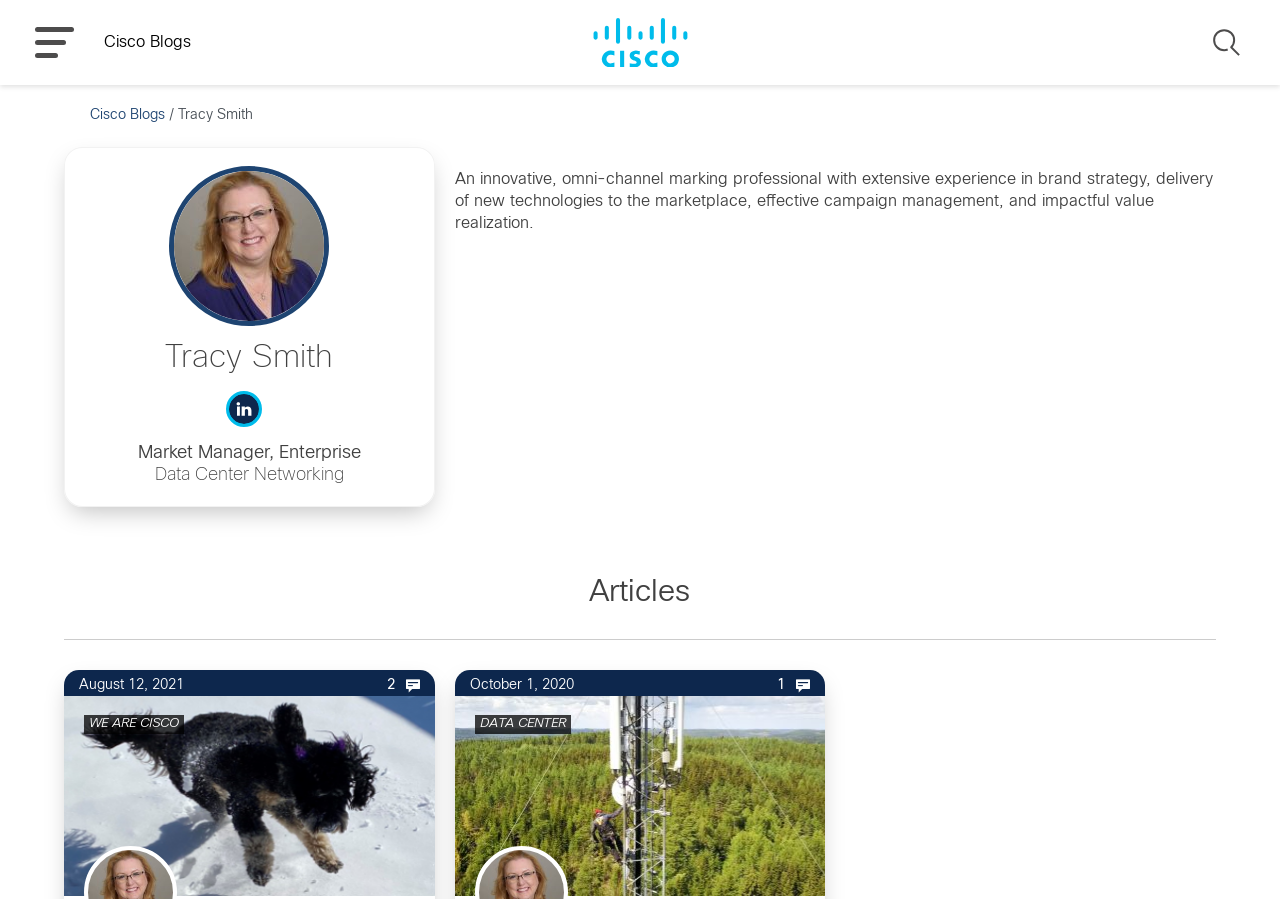Find and provide the bounding box coordinates for the UI element described here: "parent_node: August 12, 2021". The coordinates should be given as four float numbers between 0 and 1: [left, top, right, bottom].

[0.05, 0.774, 0.34, 0.996]